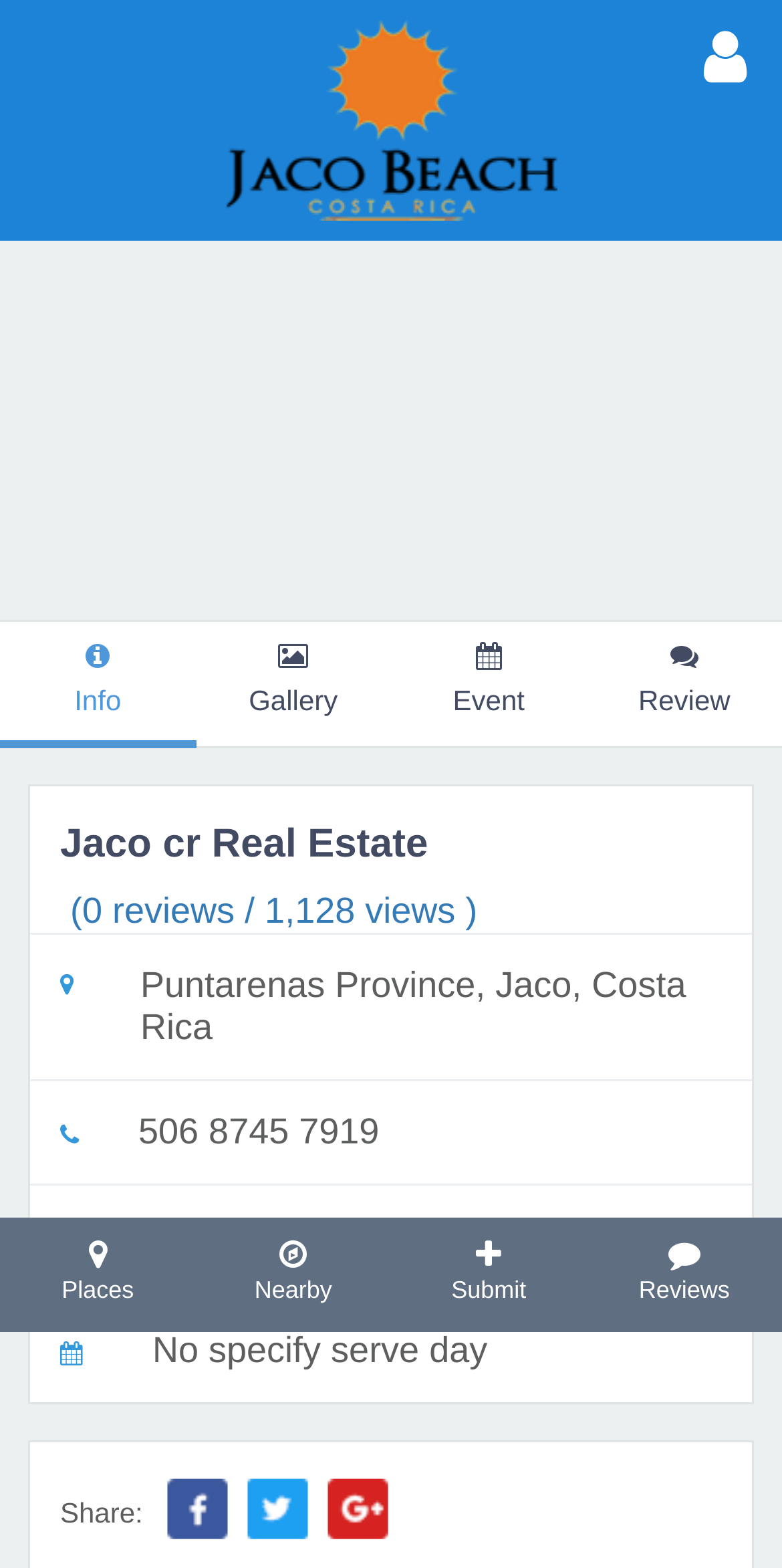What is the title or heading displayed on the webpage?

Jaco cr Real Estate